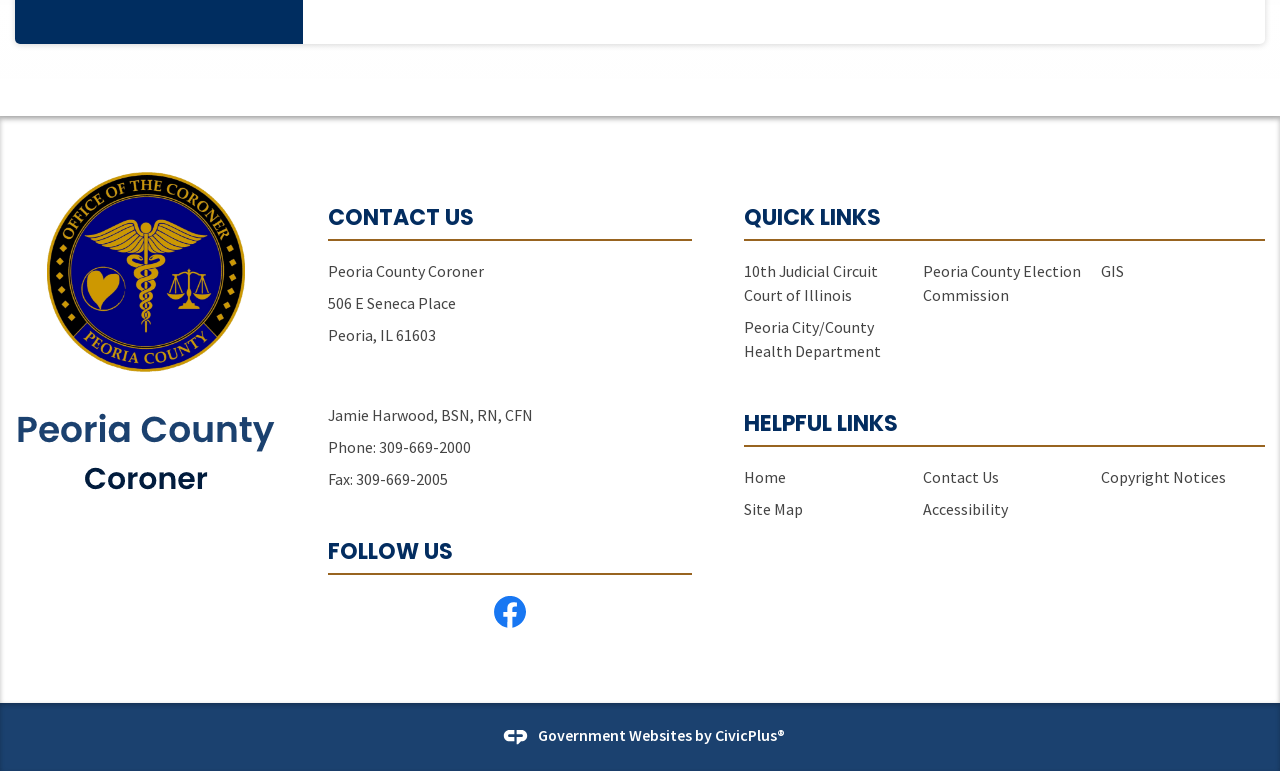What is the name of the county? Observe the screenshot and provide a one-word or short phrase answer.

Peoria County